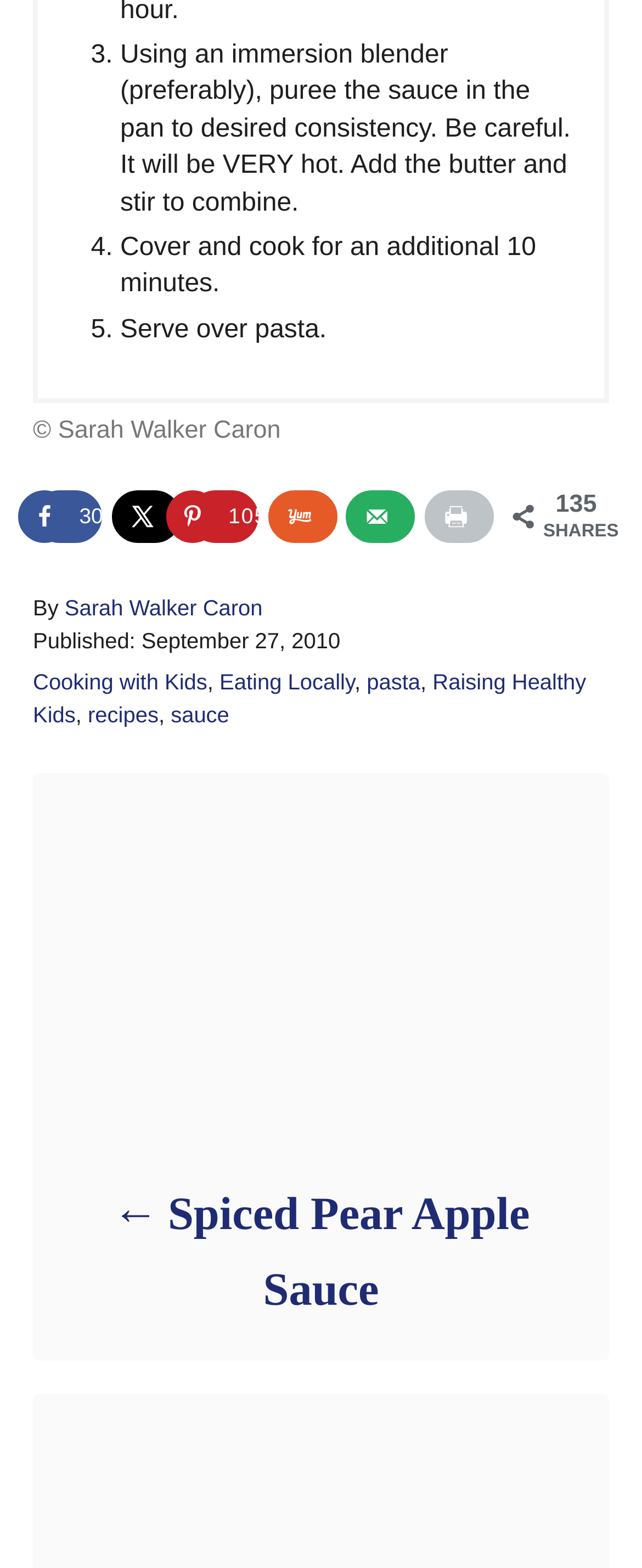Locate the bounding box coordinates of the item that should be clicked to fulfill the instruction: "Save to Pinterest".

[0.295, 0.313, 0.403, 0.347]